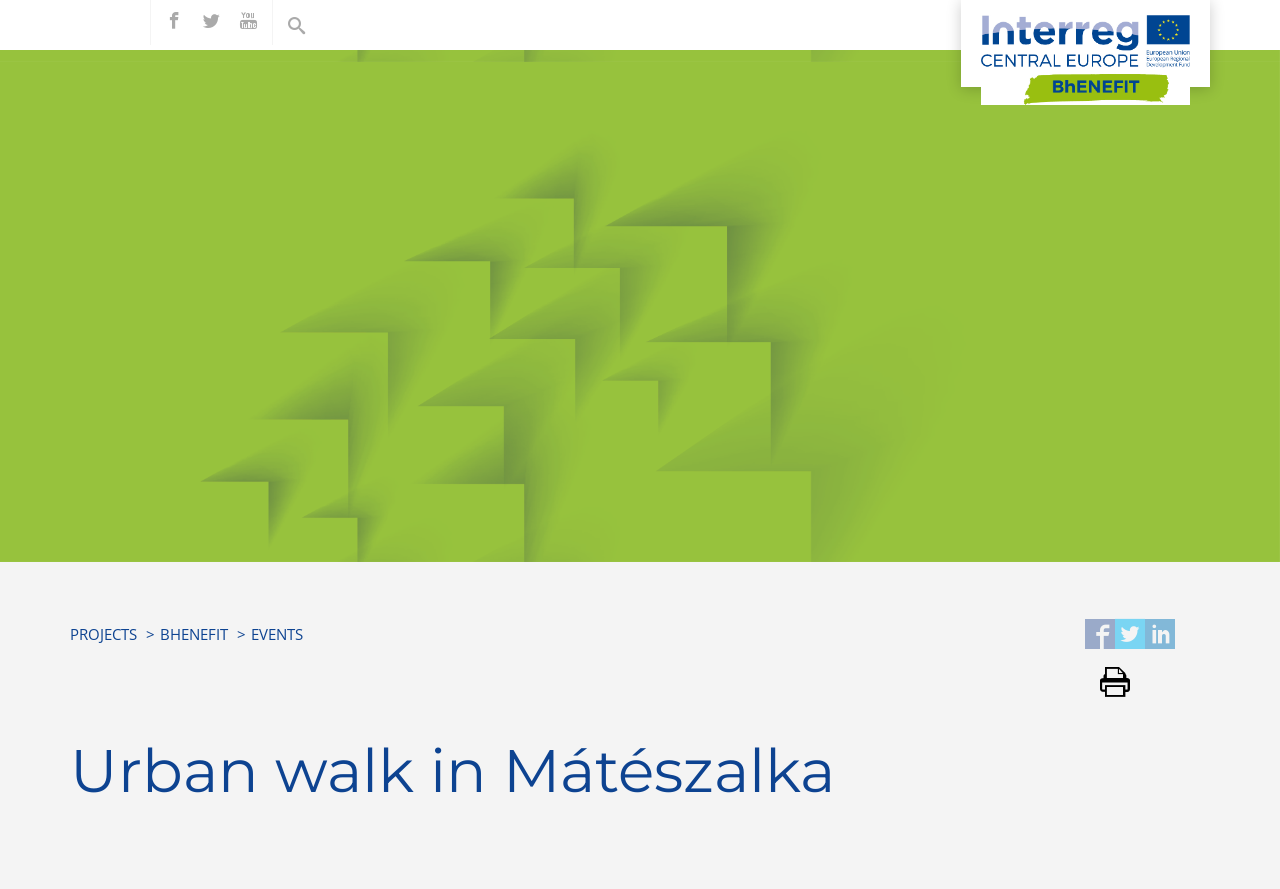Indicate the bounding box coordinates of the element that needs to be clicked to satisfy the following instruction: "Find us on Facebook". The coordinates should be four float numbers between 0 and 1, i.e., [left, top, right, bottom].

[0.122, 0.0, 0.151, 0.051]